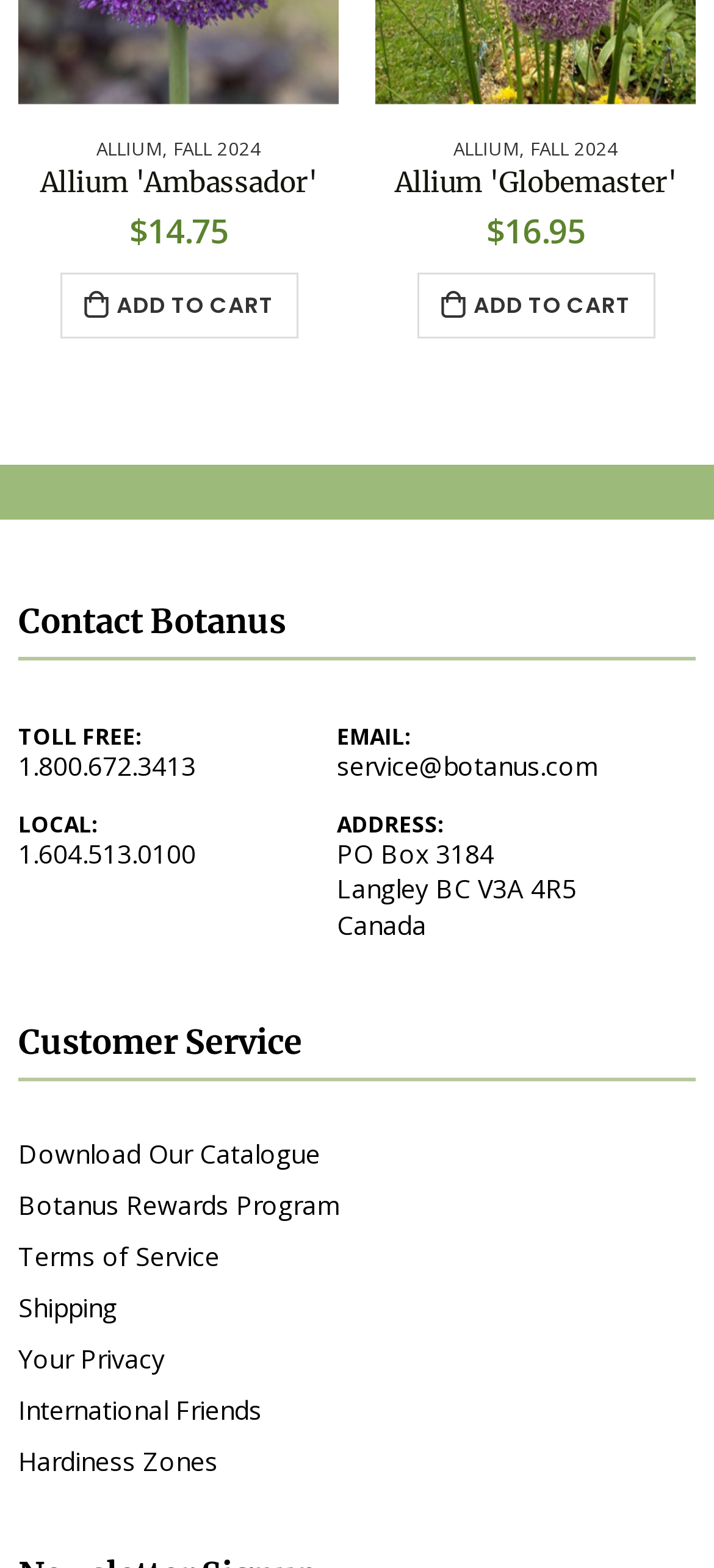Please provide a short answer using a single word or phrase for the question:
What is the function of the button with the cart icon?

Add to cart